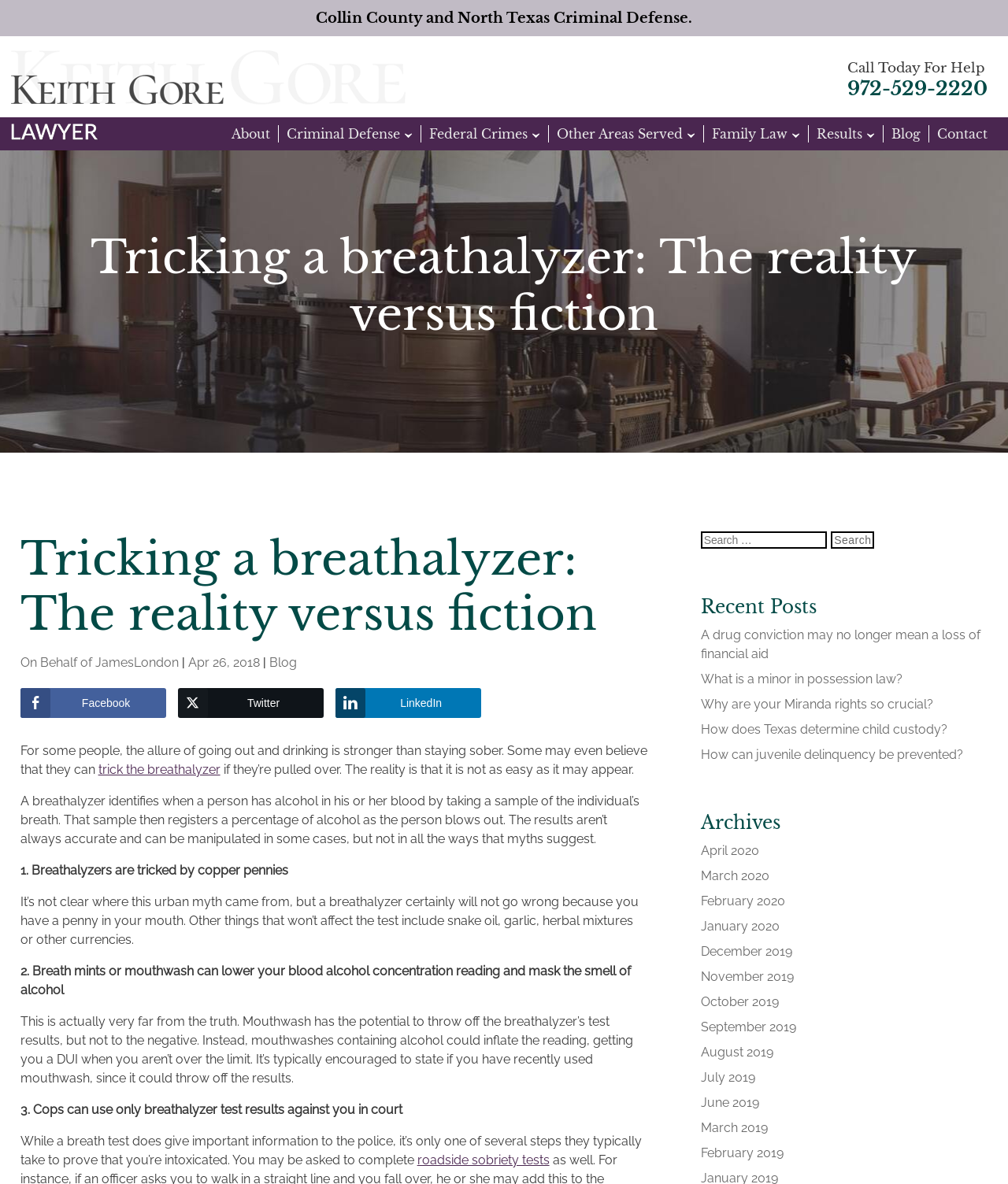Can mouthwash lower blood alcohol concentration reading? Refer to the image and provide a one-word or short phrase answer.

No